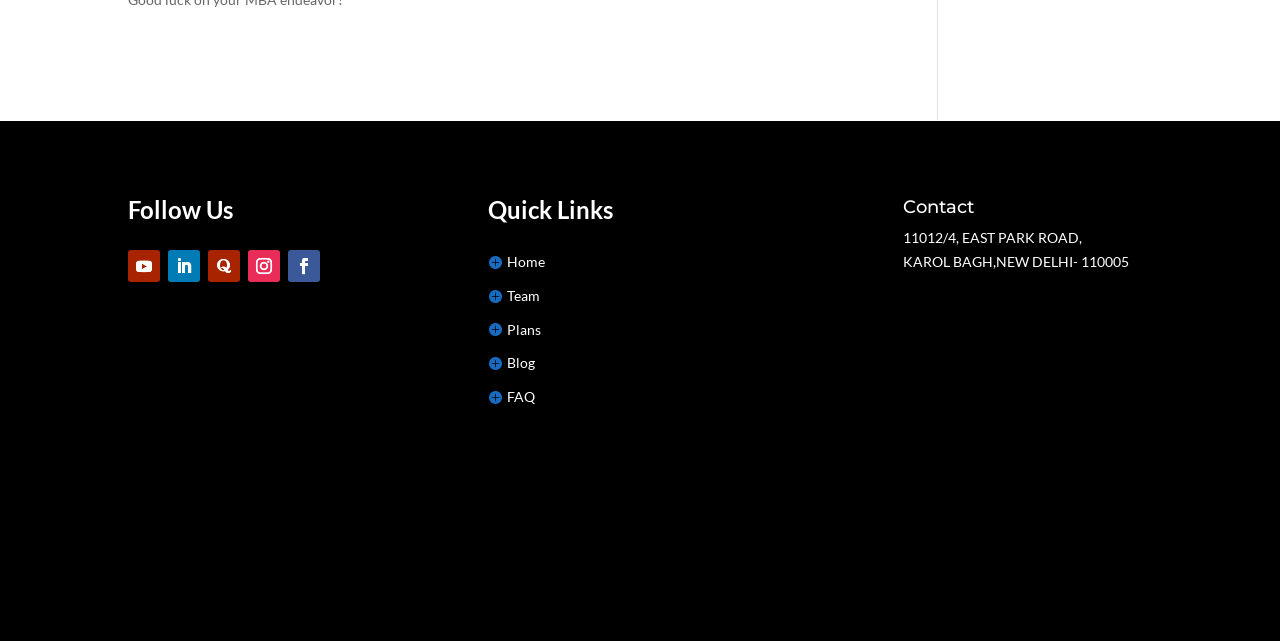How many social media icons are there?
Answer the question with a detailed and thorough explanation.

There are 5 social media icons, which can be counted from the links with Unicode characters '', '', '', '', and ''.